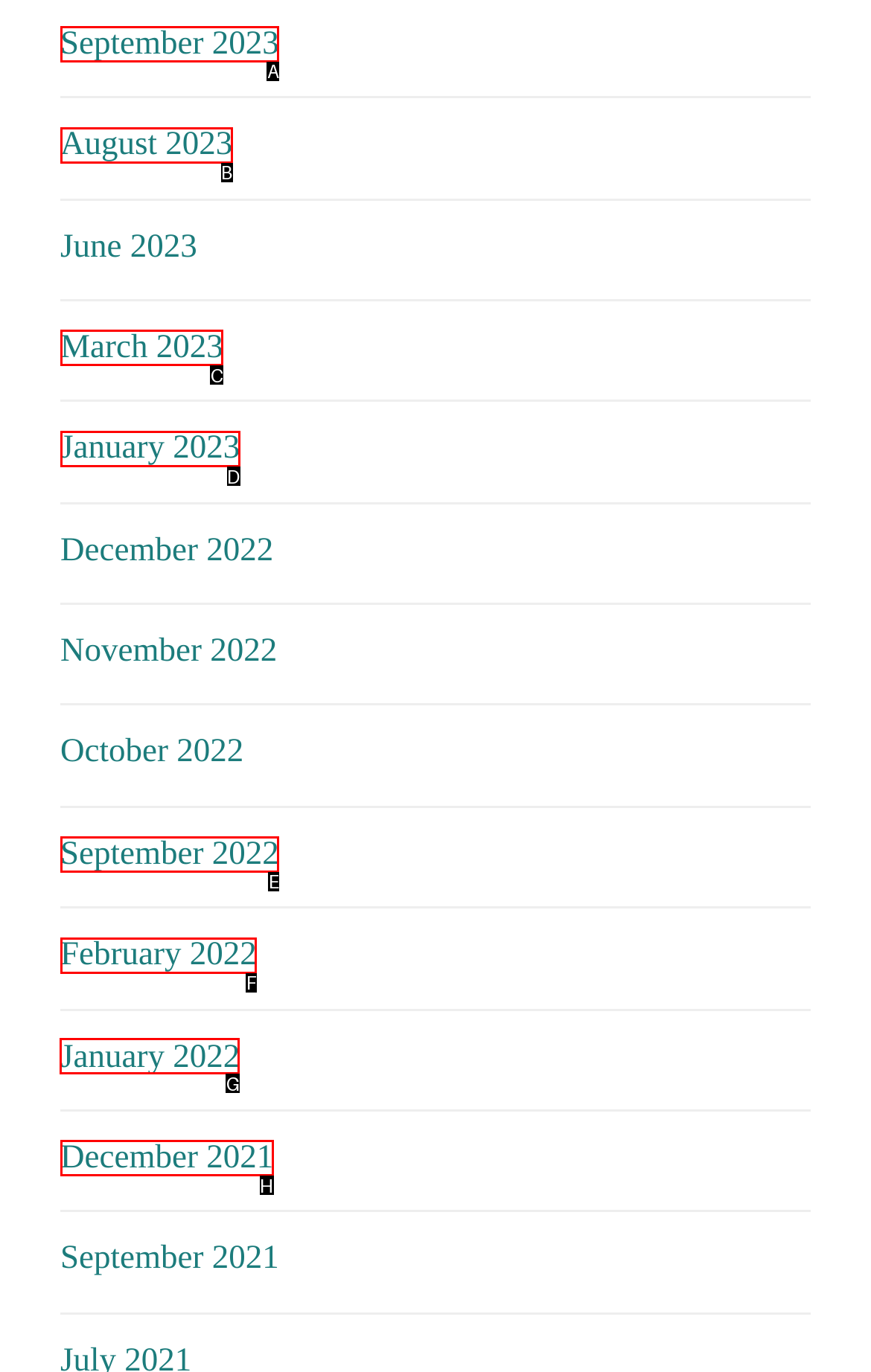Choose the UI element you need to click to carry out the task: view January 2022.
Respond with the corresponding option's letter.

G